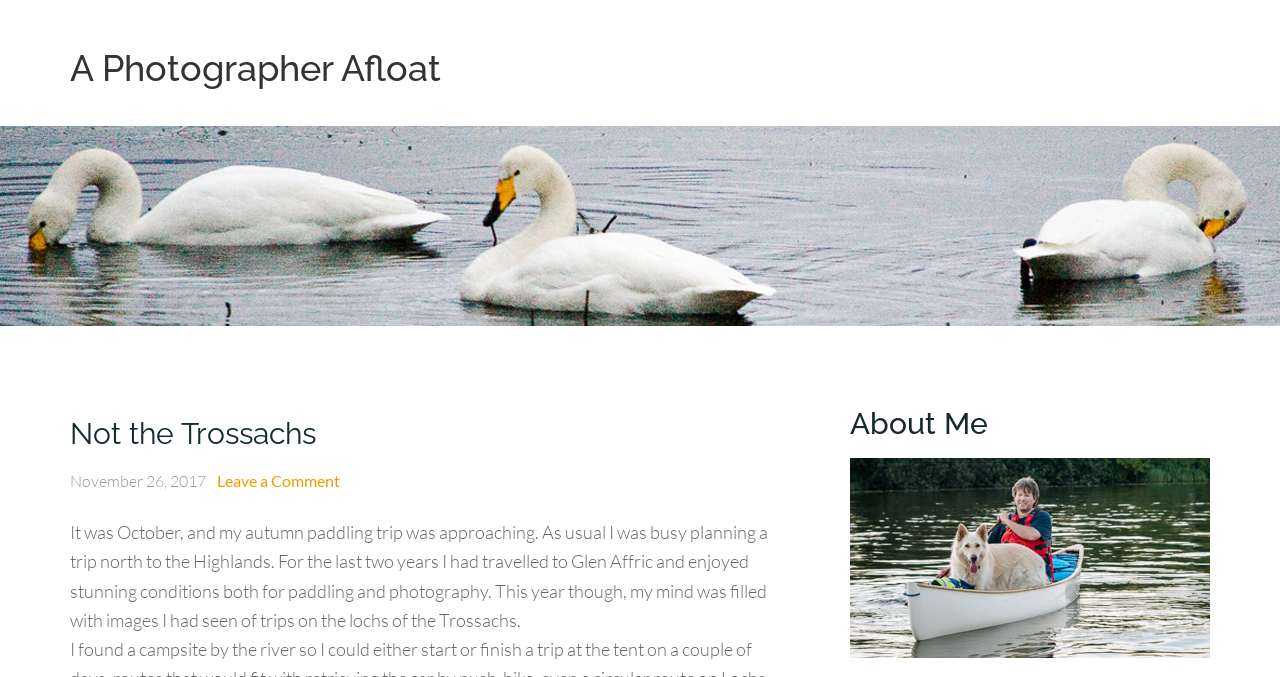Predict the bounding box of the UI element that fits this description: "A Photographer Afloat".

[0.055, 0.069, 0.345, 0.131]